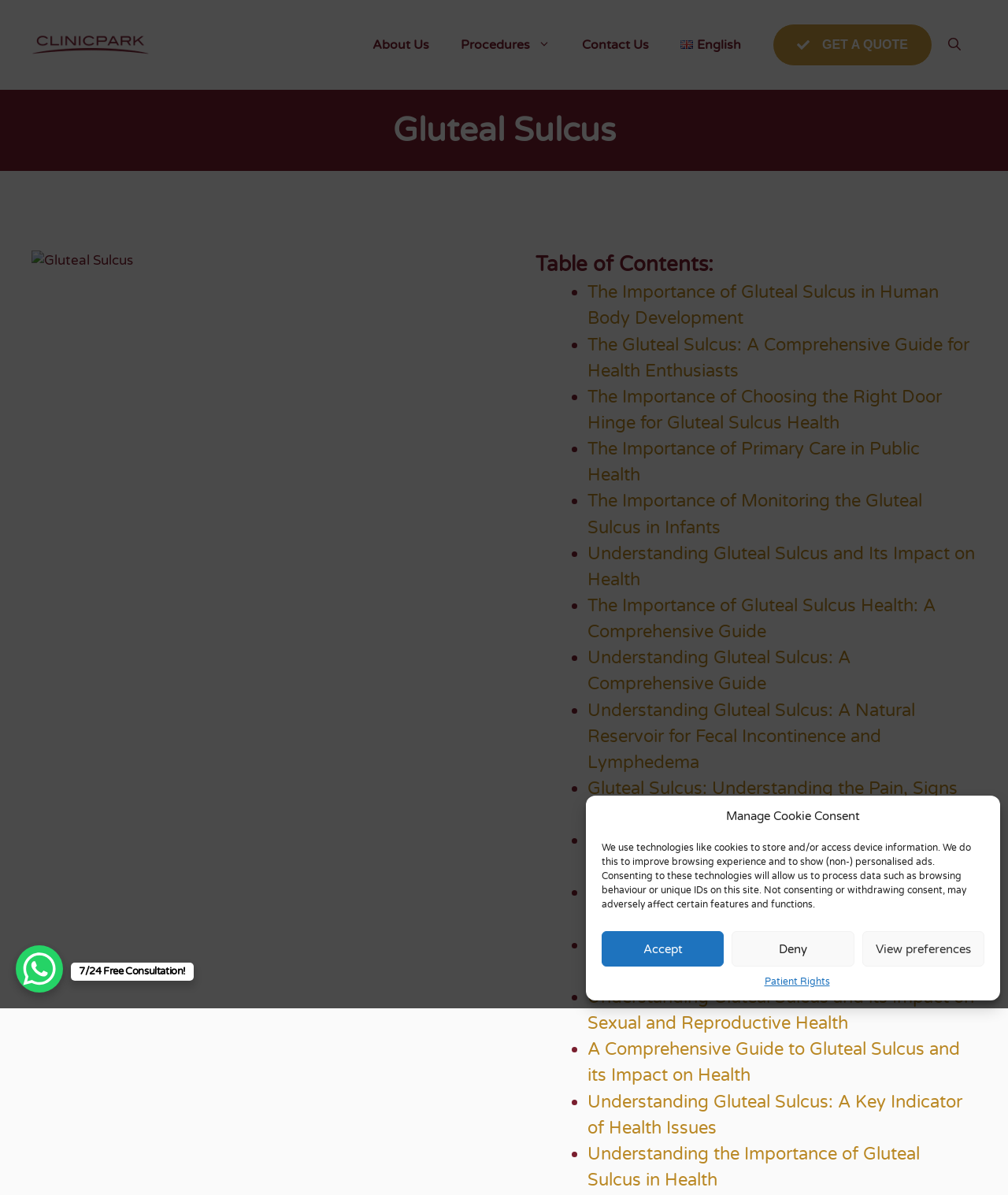Locate the bounding box coordinates of the element's region that should be clicked to carry out the following instruction: "Click the 'GET A QUOTE' link". The coordinates need to be four float numbers between 0 and 1, i.e., [left, top, right, bottom].

[0.766, 0.02, 0.925, 0.055]